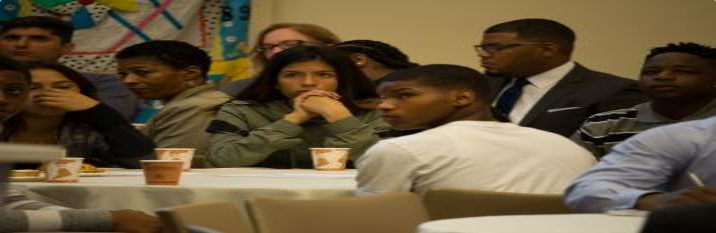Offer a detailed explanation of the image.

The image captures a diverse group of community members engaged in a symposium focused on the impact of gang culture and violence in Los Angeles County. A young woman in a green jacket, positioned at the center of the frame, sits attentively with her hands clasped, suggesting deep contemplation or concern. Surrounding her, young adults and professionals exhibit a range of expressions, from seriousness to curiosity, while engaging with the discussion. The setting features tables adorned with coffee cups and a backdrop that hints at a supportive community atmosphere, reflecting the collaborative efforts to address issues affecting mental well-being and community safety. This event highlights the collective commitment to fostering dialogue around these critical challenges.